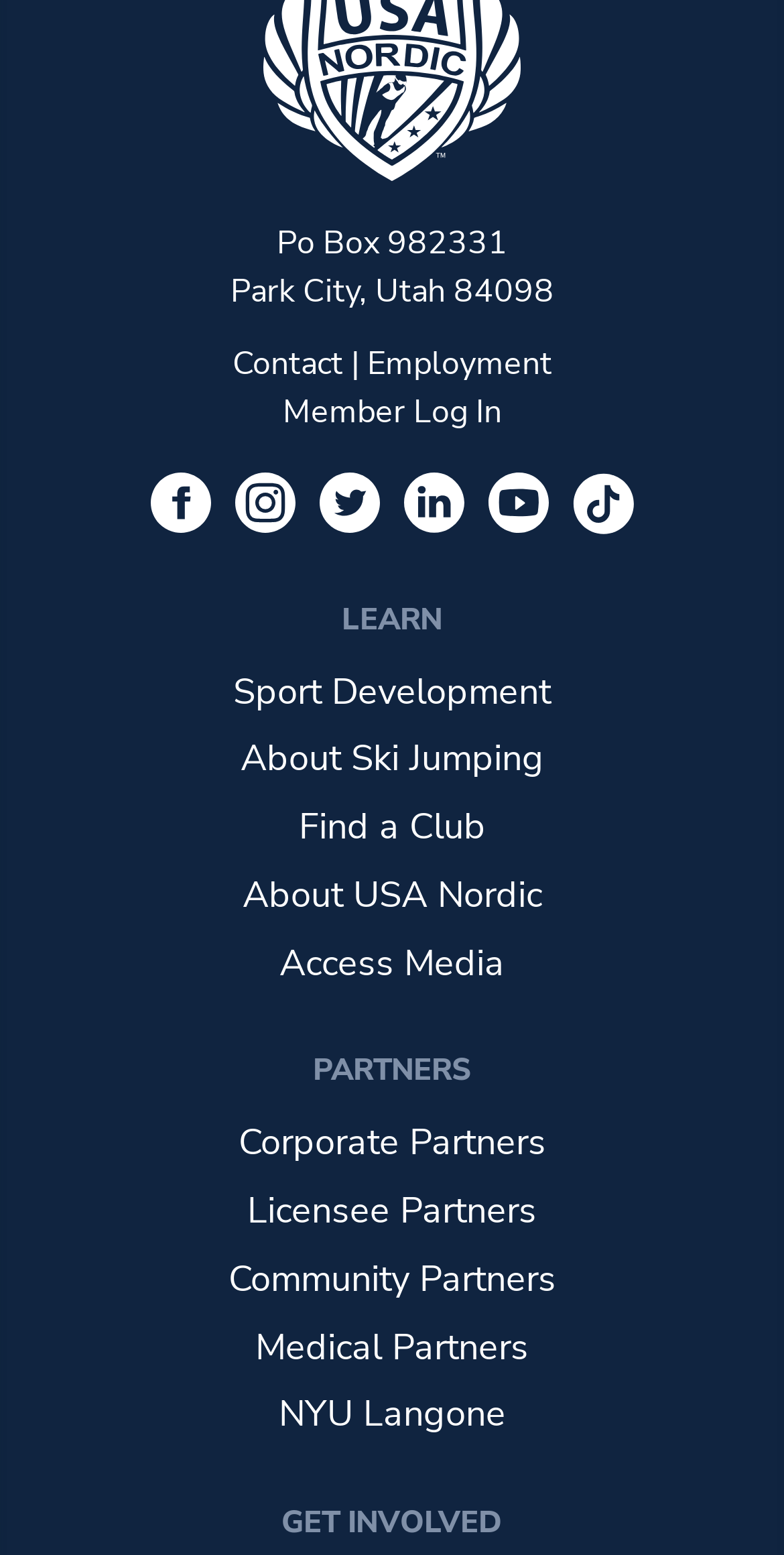Determine the bounding box coordinates of the clickable area required to perform the following instruction: "Click the link to Fosterqc's profile". The coordinates should be represented as four float numbers between 0 and 1: [left, top, right, bottom].

None